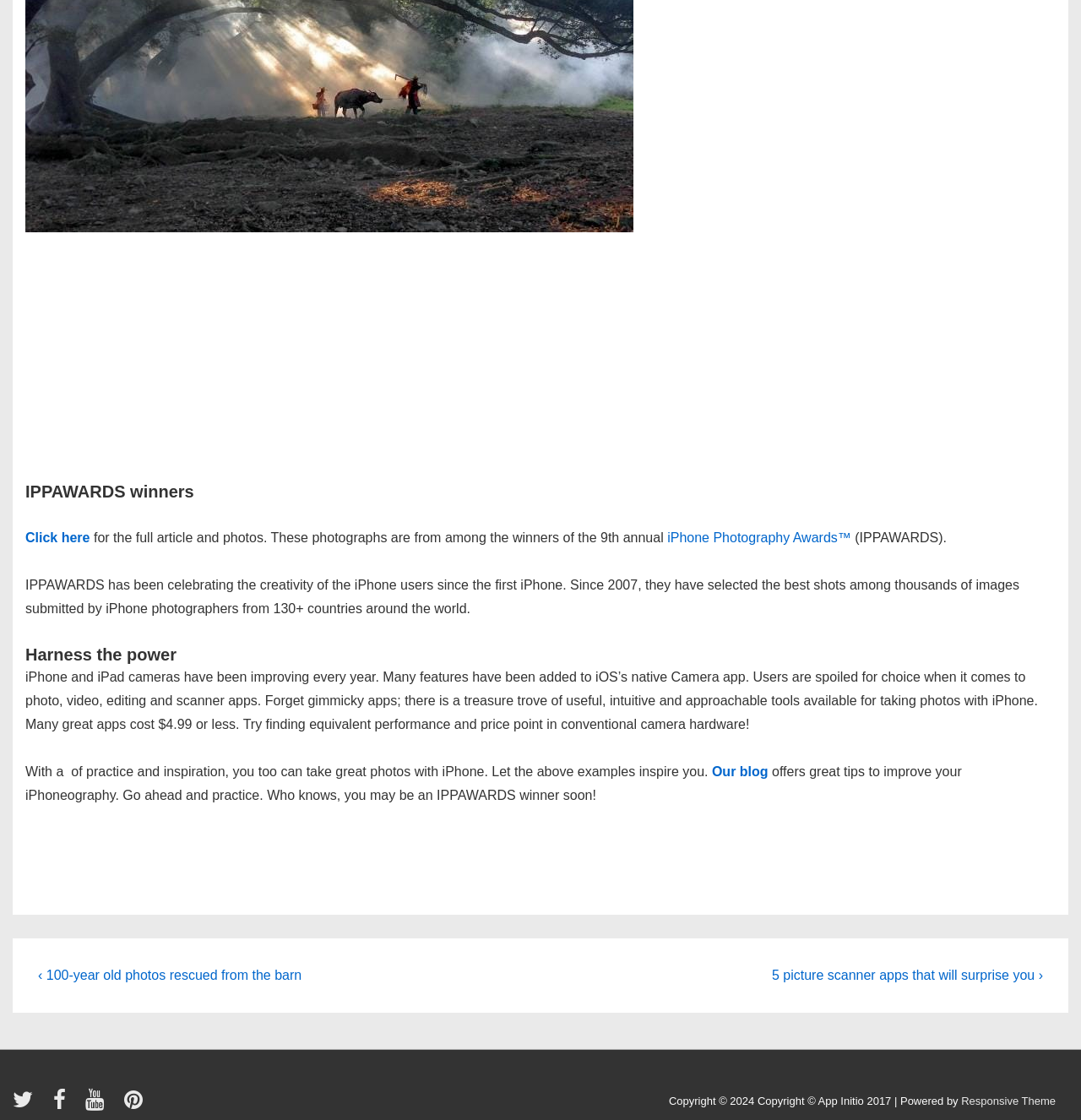Please find the bounding box coordinates of the element that must be clicked to perform the given instruction: "Read the blog for iPhoneography tips". The coordinates should be four float numbers from 0 to 1, i.e., [left, top, right, bottom].

[0.659, 0.683, 0.711, 0.695]